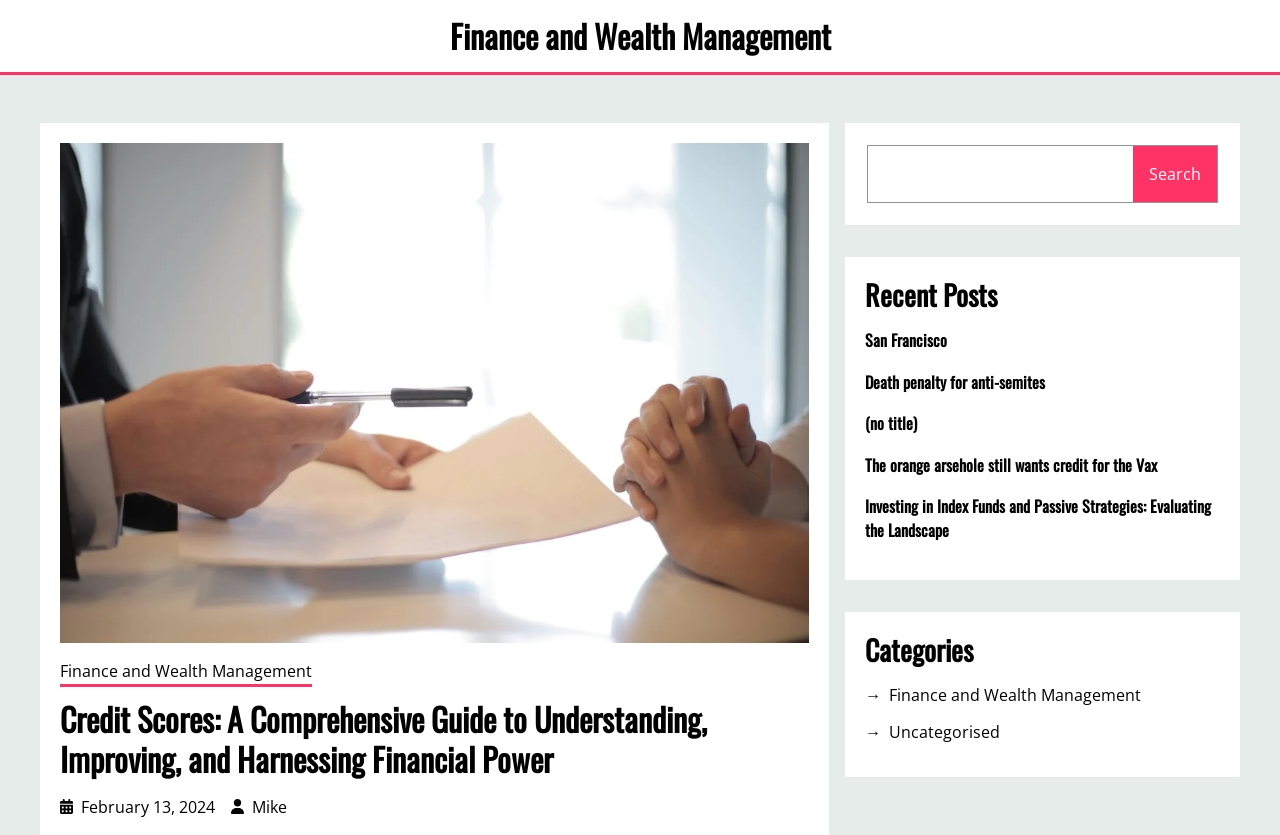Identify the bounding box coordinates of the part that should be clicked to carry out this instruction: "Search for a topic".

[0.676, 0.175, 0.885, 0.242]